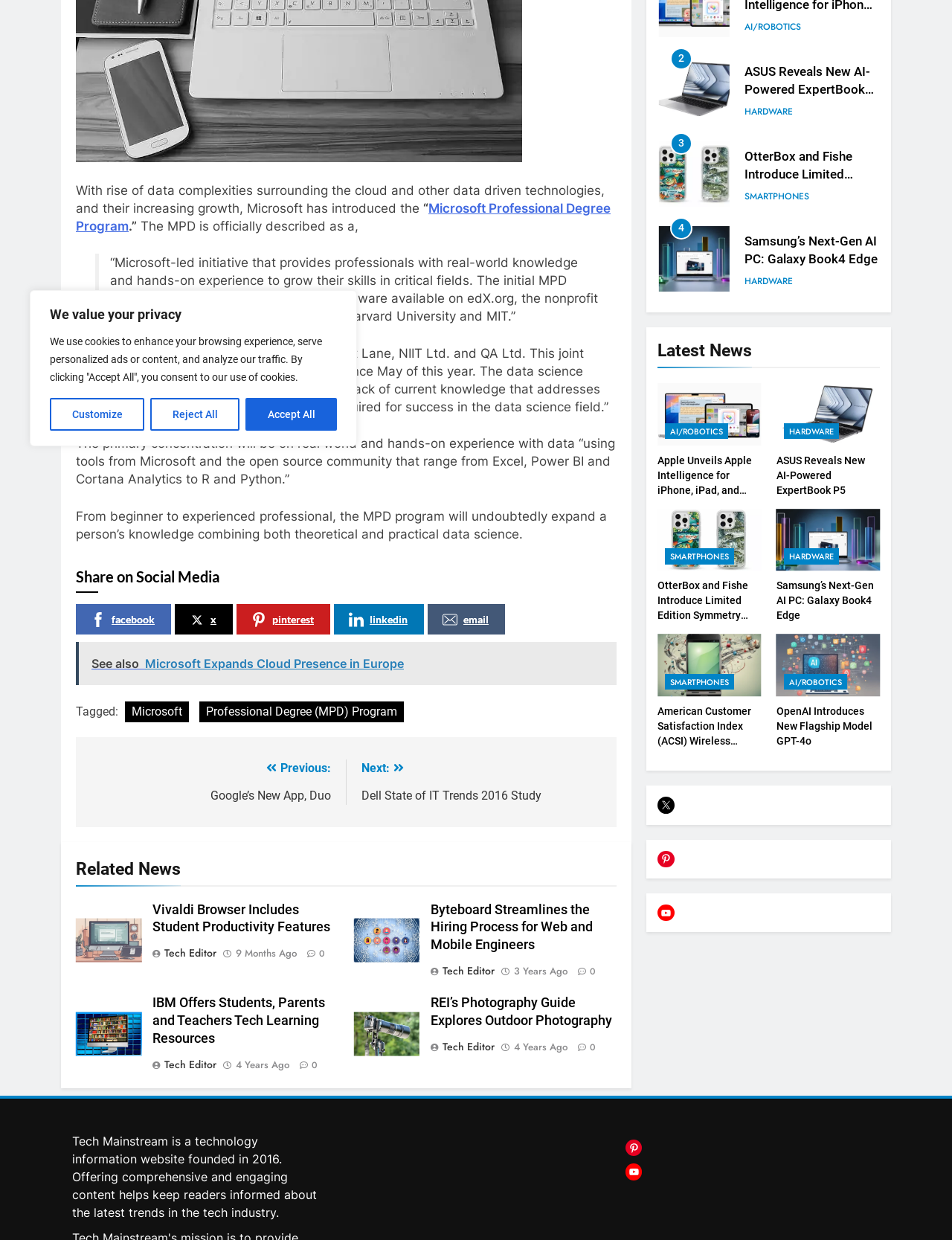Determine the bounding box coordinates for the HTML element mentioned in the following description: "Reject All". The coordinates should be a list of four floats ranging from 0 to 1, represented as [left, top, right, bottom].

[0.158, 0.321, 0.252, 0.347]